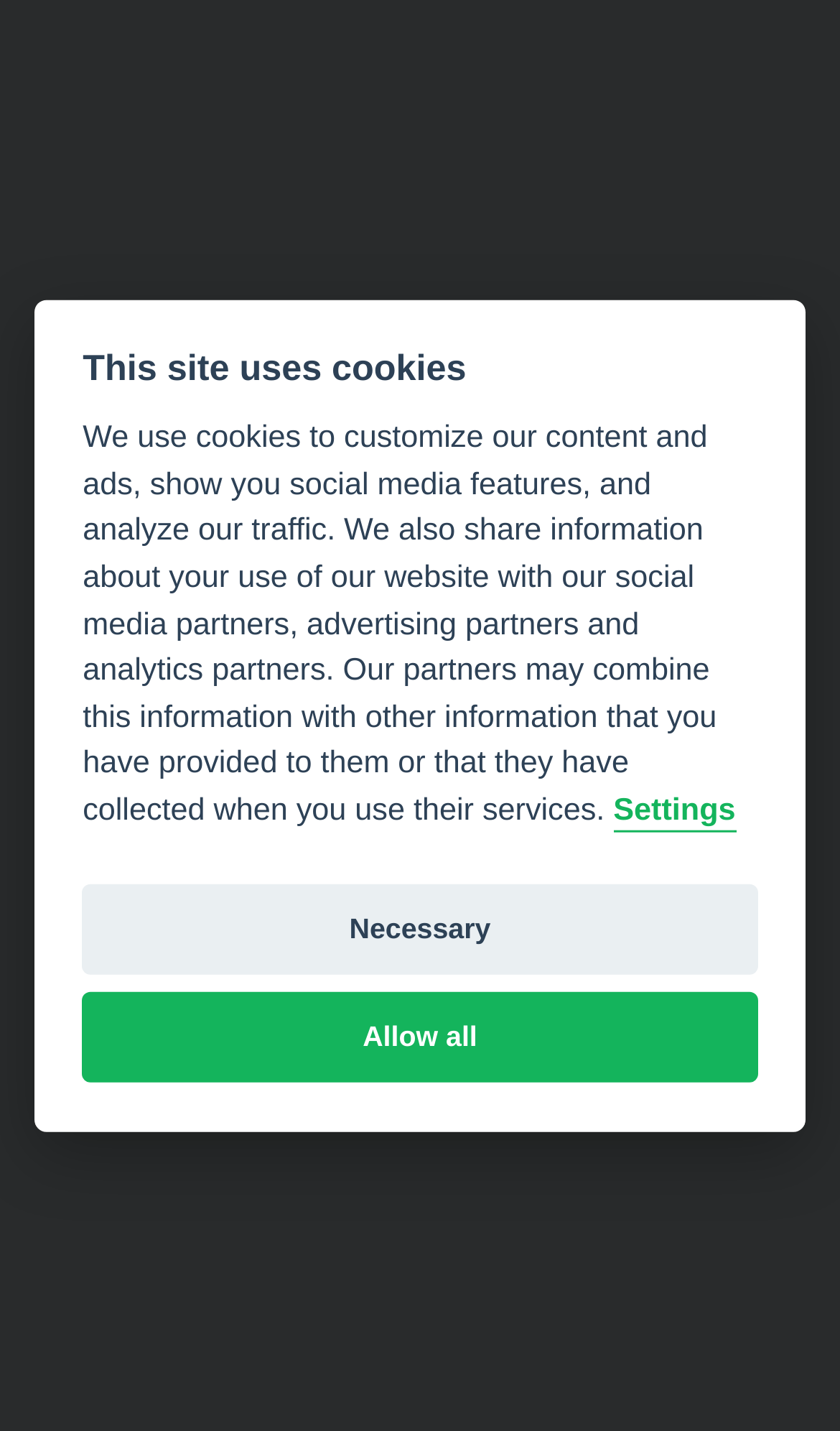Please find the bounding box coordinates (top-left x, top-left y, bottom-right x, bottom-right y) in the screenshot for the UI element described as follows: Allow all

[0.098, 0.693, 0.902, 0.757]